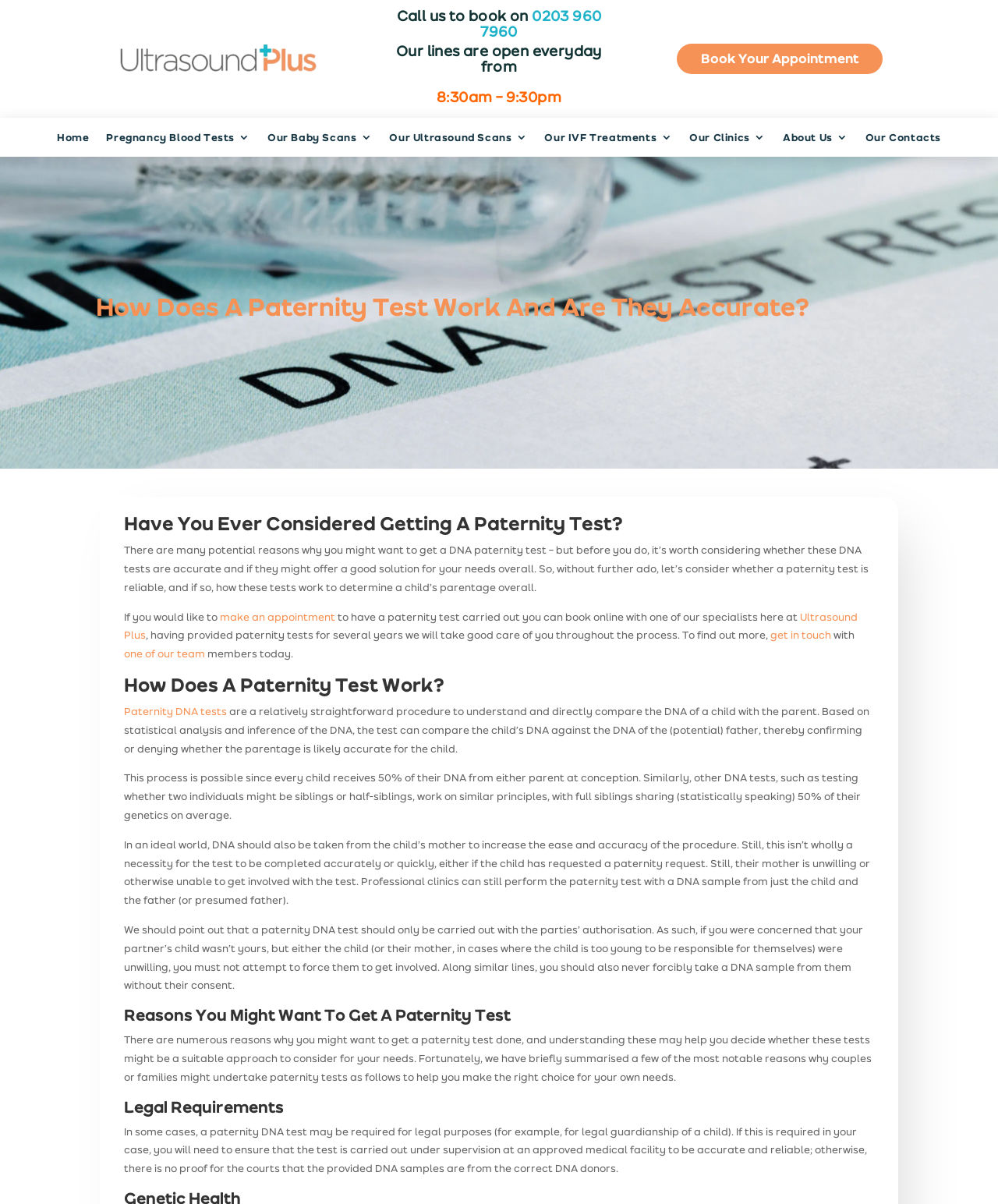Identify the bounding box coordinates of the element that should be clicked to fulfill this task: "Book an appointment online". The coordinates should be provided as four float numbers between 0 and 1, i.e., [left, top, right, bottom].

[0.678, 0.037, 0.884, 0.061]